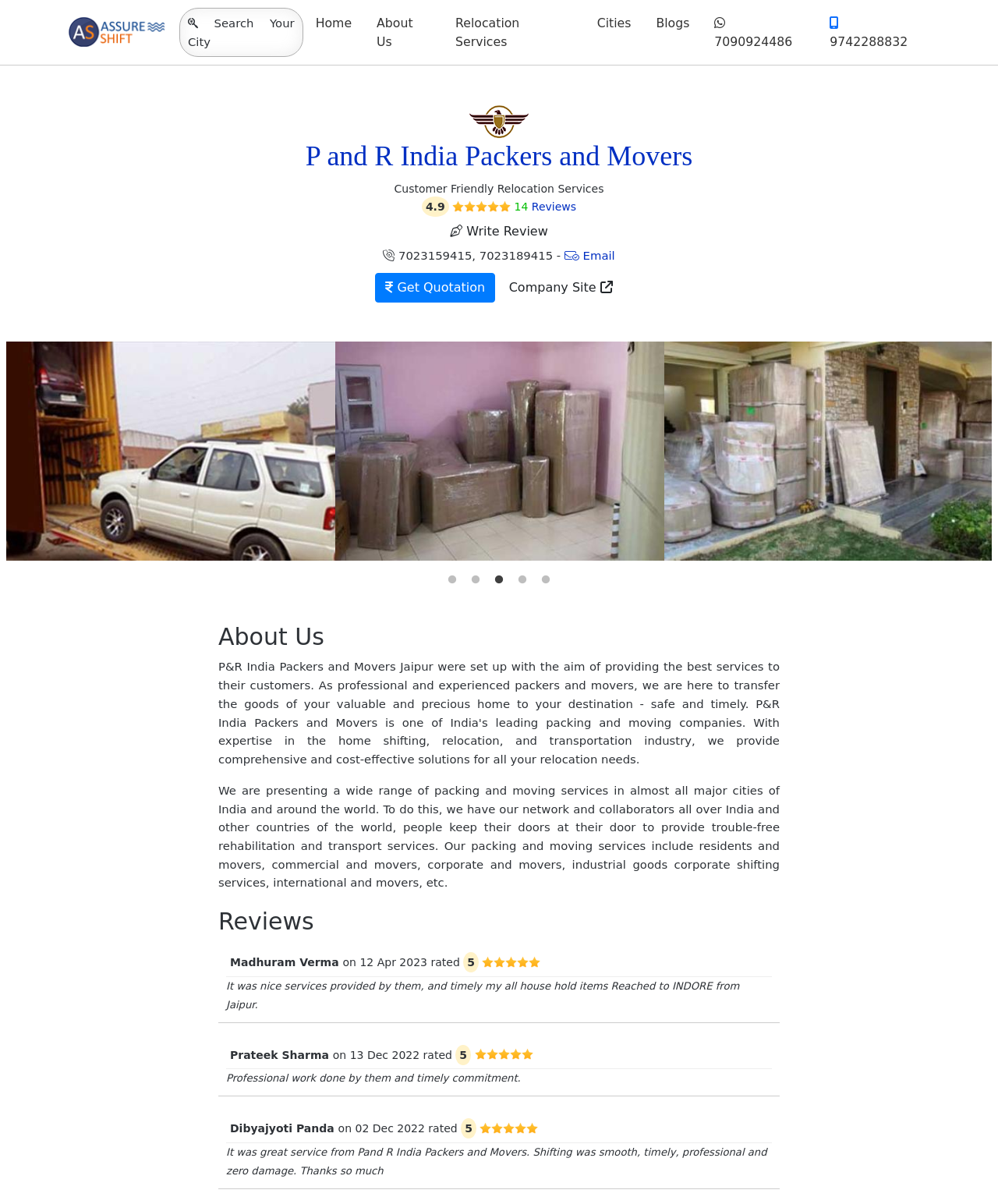Please identify the bounding box coordinates of the element I should click to complete this instruction: 'Click on the 'Get Quotation' link'. The coordinates should be given as four float numbers between 0 and 1, like this: [left, top, right, bottom].

[0.376, 0.227, 0.496, 0.251]